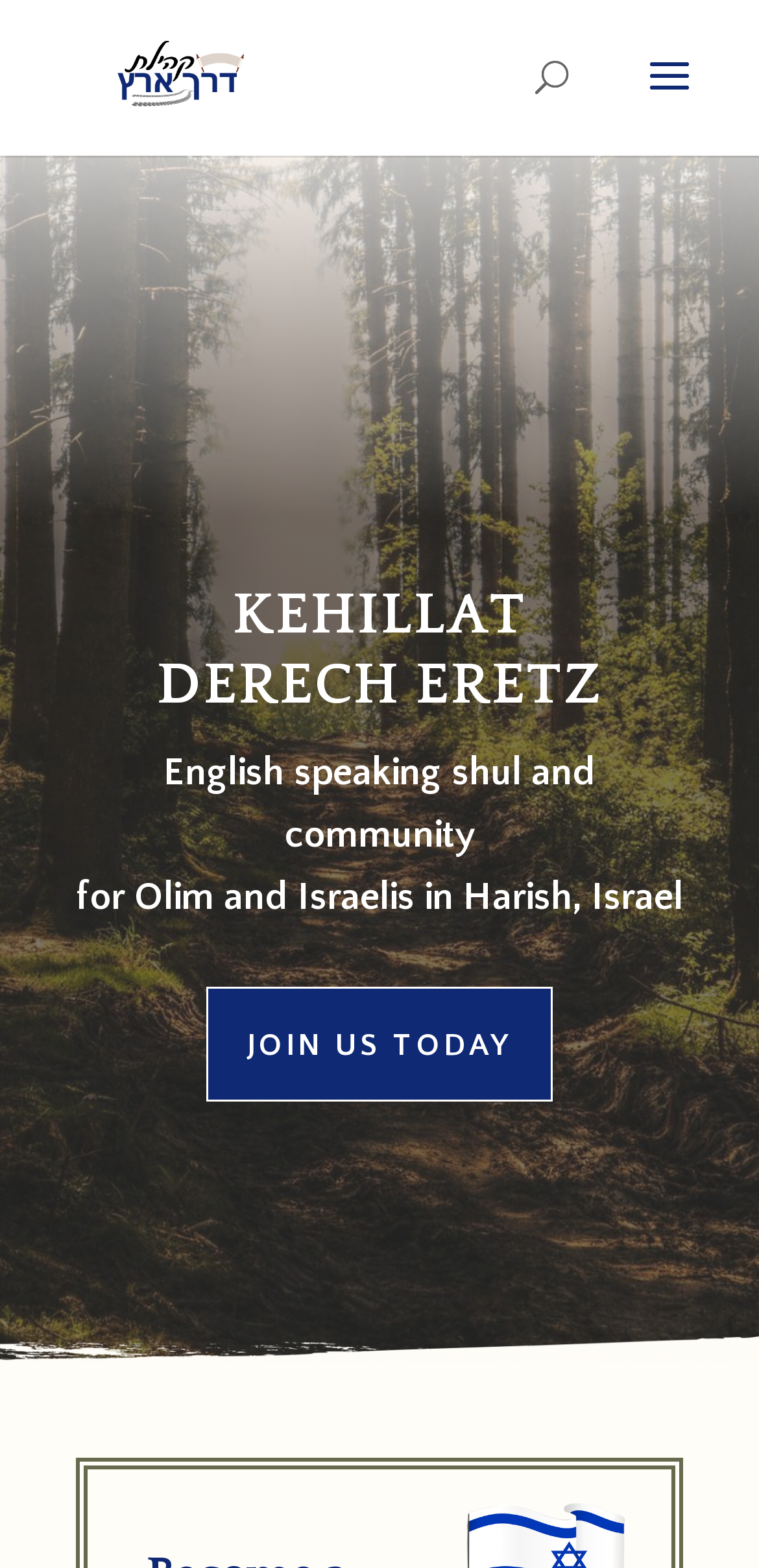Using the description "Join Us Today", locate and provide the bounding box of the UI element.

[0.272, 0.629, 0.728, 0.703]